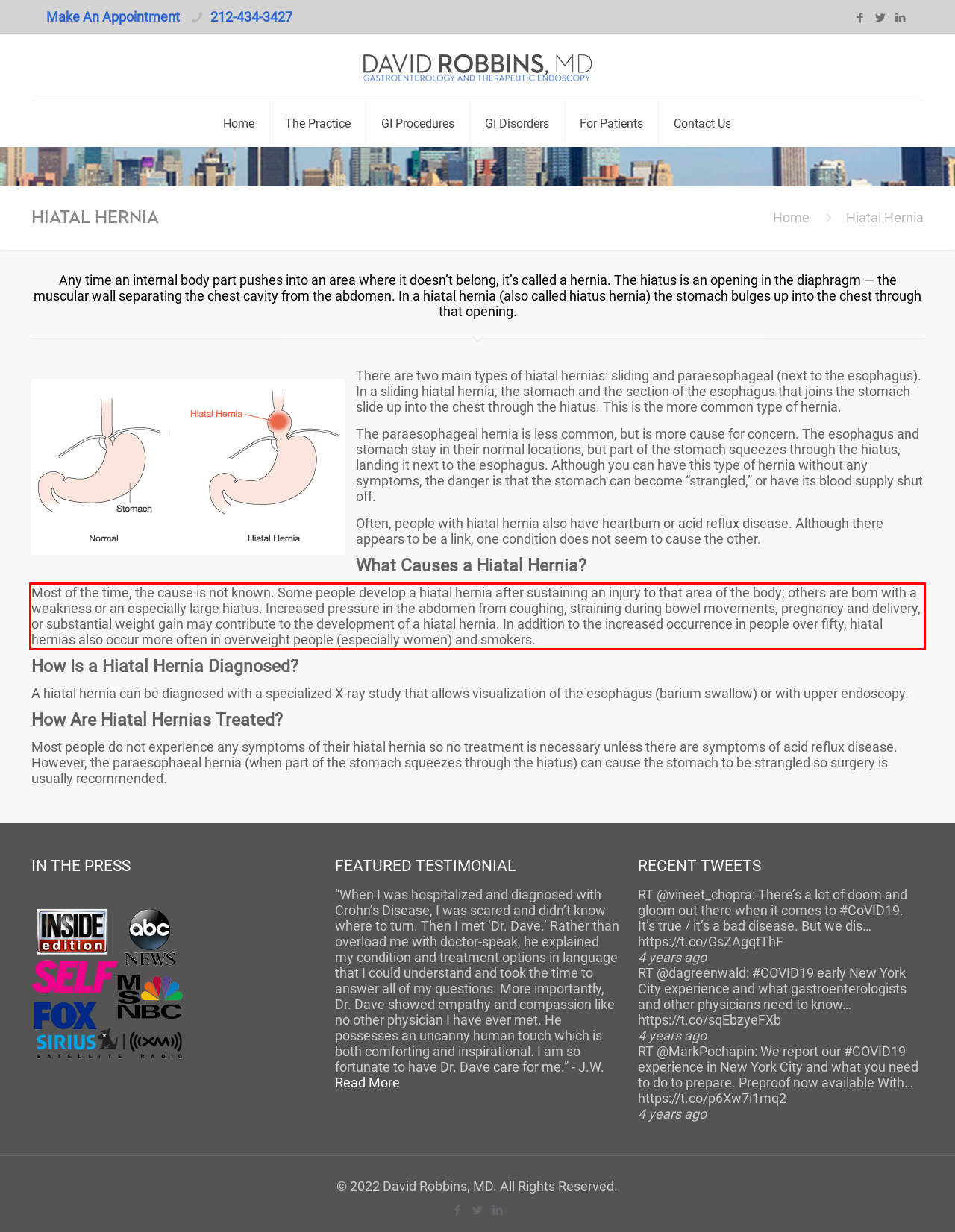In the given screenshot, locate the red bounding box and extract the text content from within it.

Most of the time, the cause is not known. Some people develop a hiatal hernia after sustaining an injury to that area of the body; others are born with a weakness or an especially large hiatus. Increased pressure in the abdomen from coughing, straining during bowel movements, pregnancy and delivery, or substantial weight gain may contribute to the development of a hiatal hernia. In addition to the increased occurrence in people over fifty, hiatal hernias also occur more often in overweight people (especially women) and smokers.